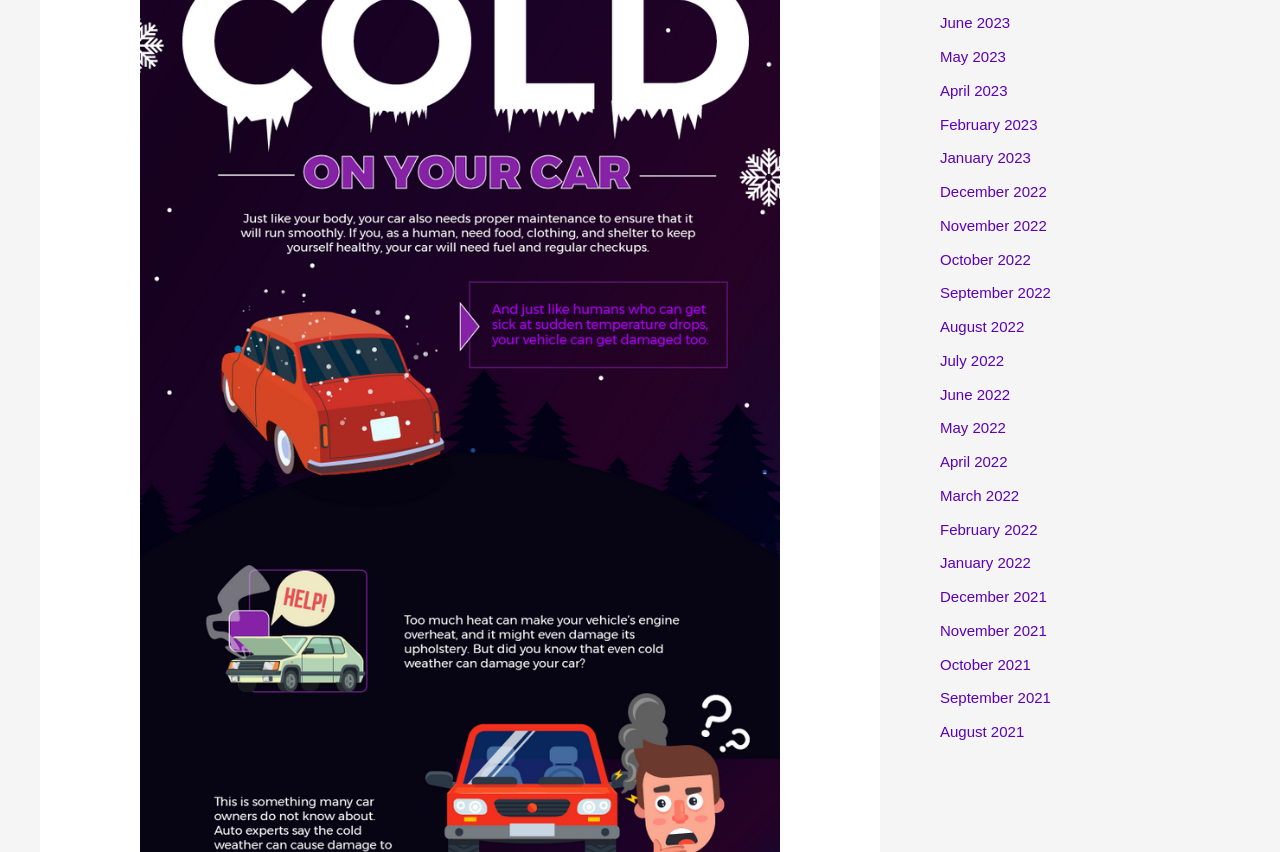Pinpoint the bounding box coordinates of the area that must be clicked to complete this instruction: "view August 2021".

[0.734, 0.849, 0.8, 0.869]